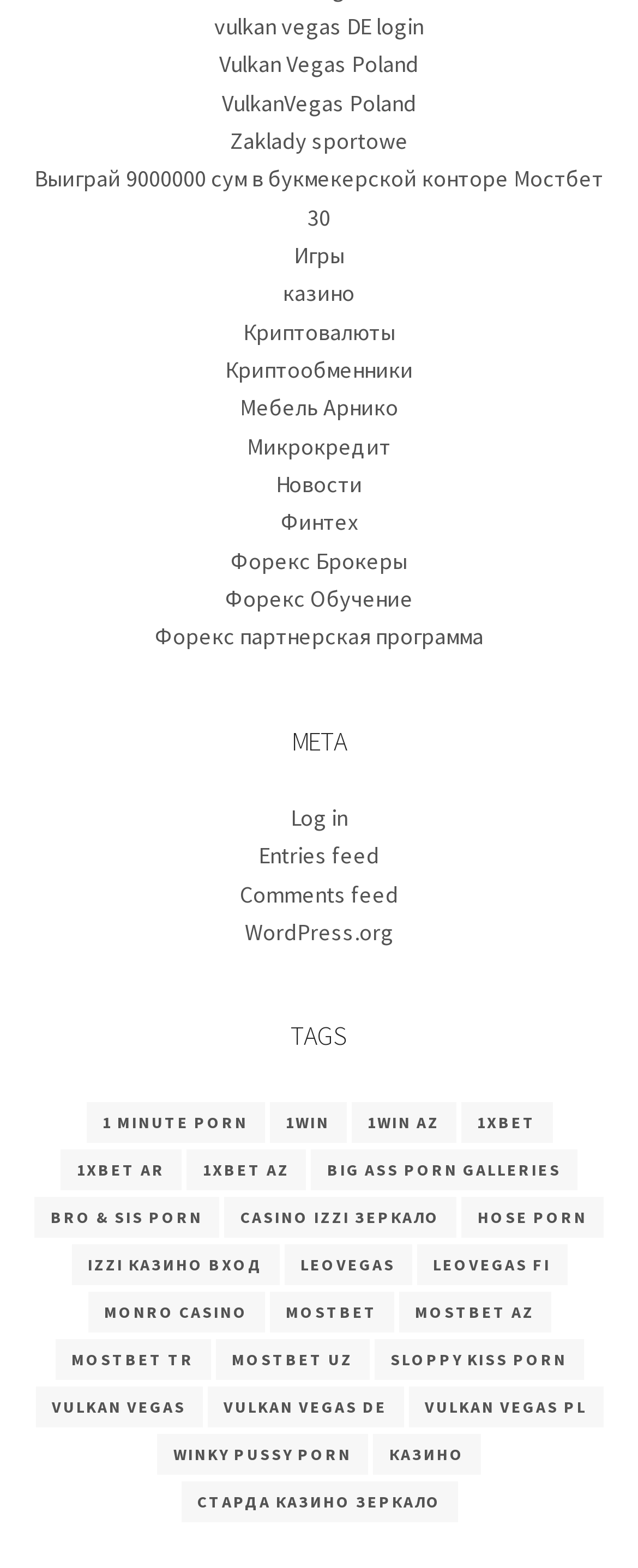Identify the bounding box coordinates of the clickable region required to complete the instruction: "Log in to the website". The coordinates should be given as four float numbers within the range of 0 and 1, i.e., [left, top, right, bottom].

[0.455, 0.512, 0.545, 0.531]